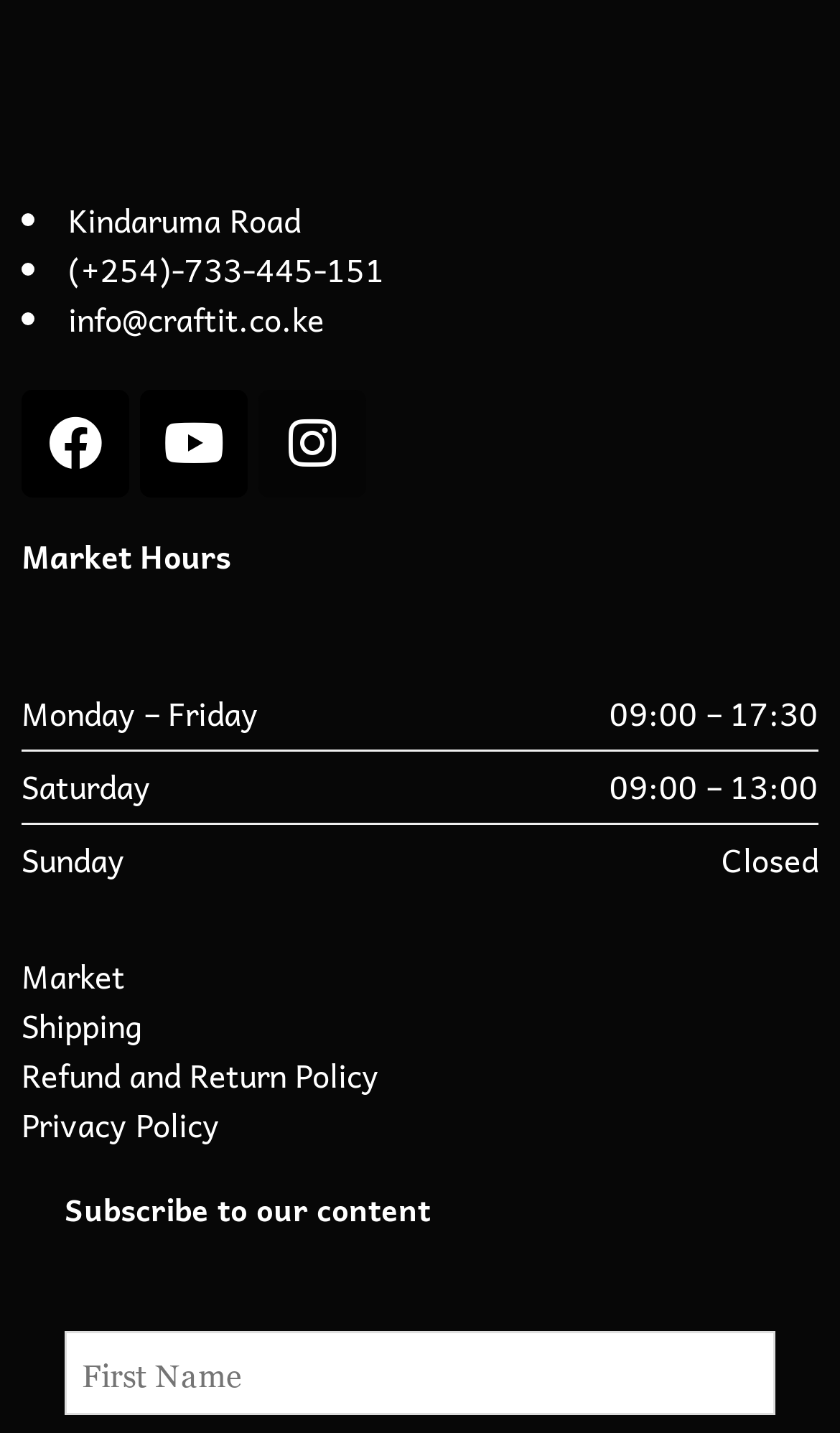What are the company's social media platforms?
Refer to the image and provide a detailed answer to the question.

The social media platforms are represented by link elements located at the bottom of the webpage, with bounding boxes of [0.026, 0.735, 0.154, 0.81], [0.167, 0.735, 0.295, 0.81], and [0.308, 0.735, 0.436, 0.81] respectively. Each link is accompanied by an icon and the name of the platform.